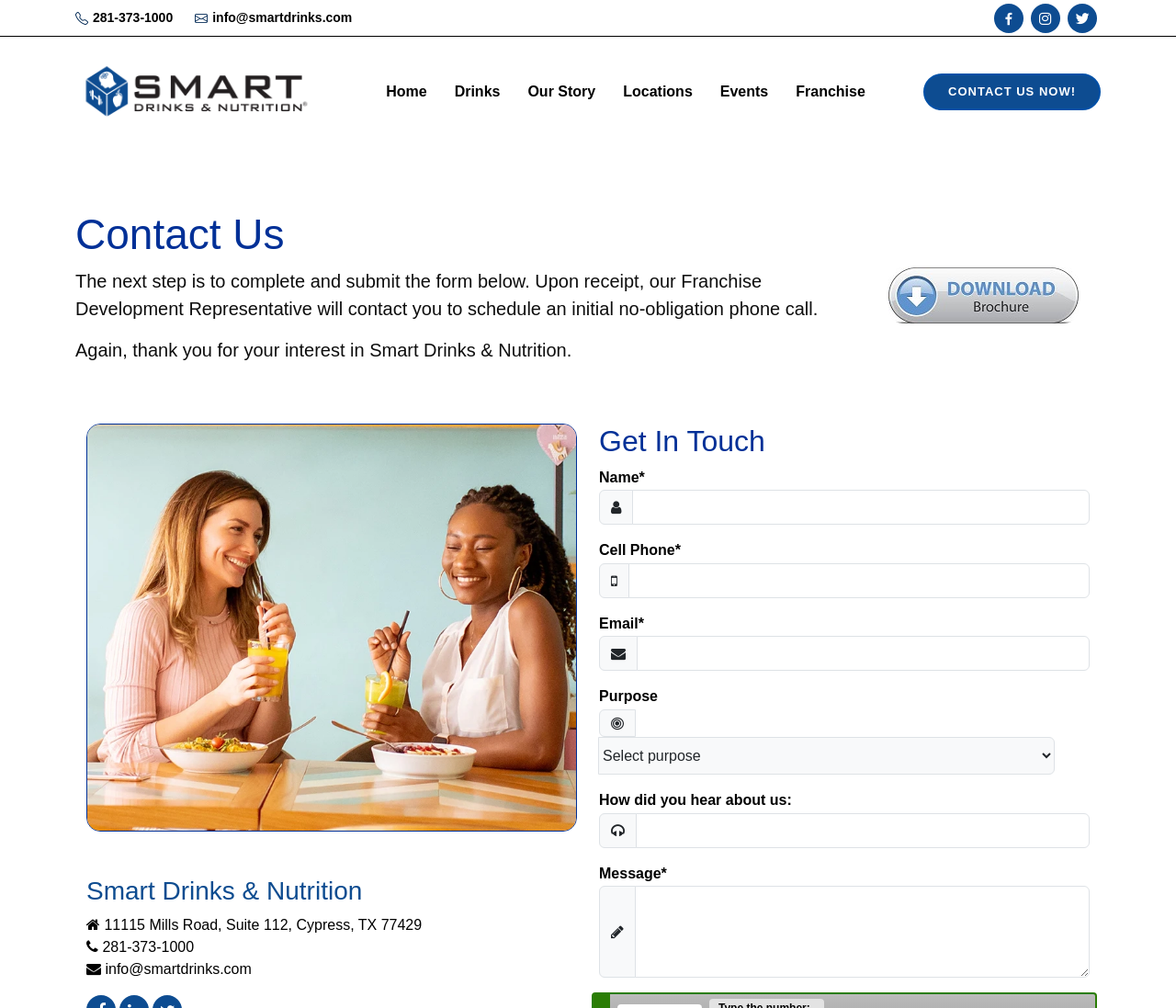What is the address of Smart Drinks?
Please give a detailed and elaborate answer to the question.

I found the address by looking at the static text at the bottom of the page, which provides the full address of Smart Drinks.